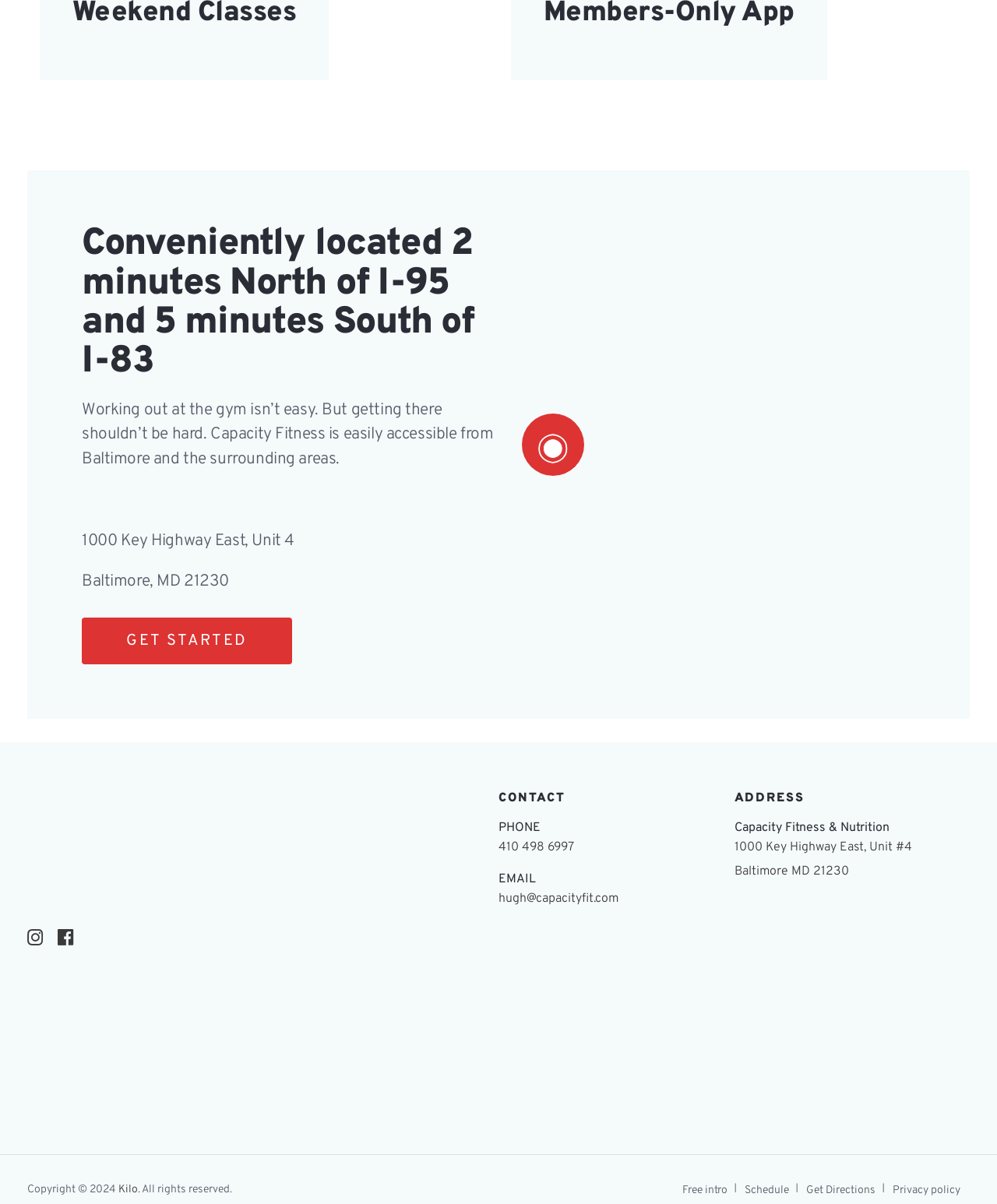Determine the bounding box coordinates of the element that should be clicked to execute the following command: "Get directions".

[0.801, 0.979, 0.888, 0.999]